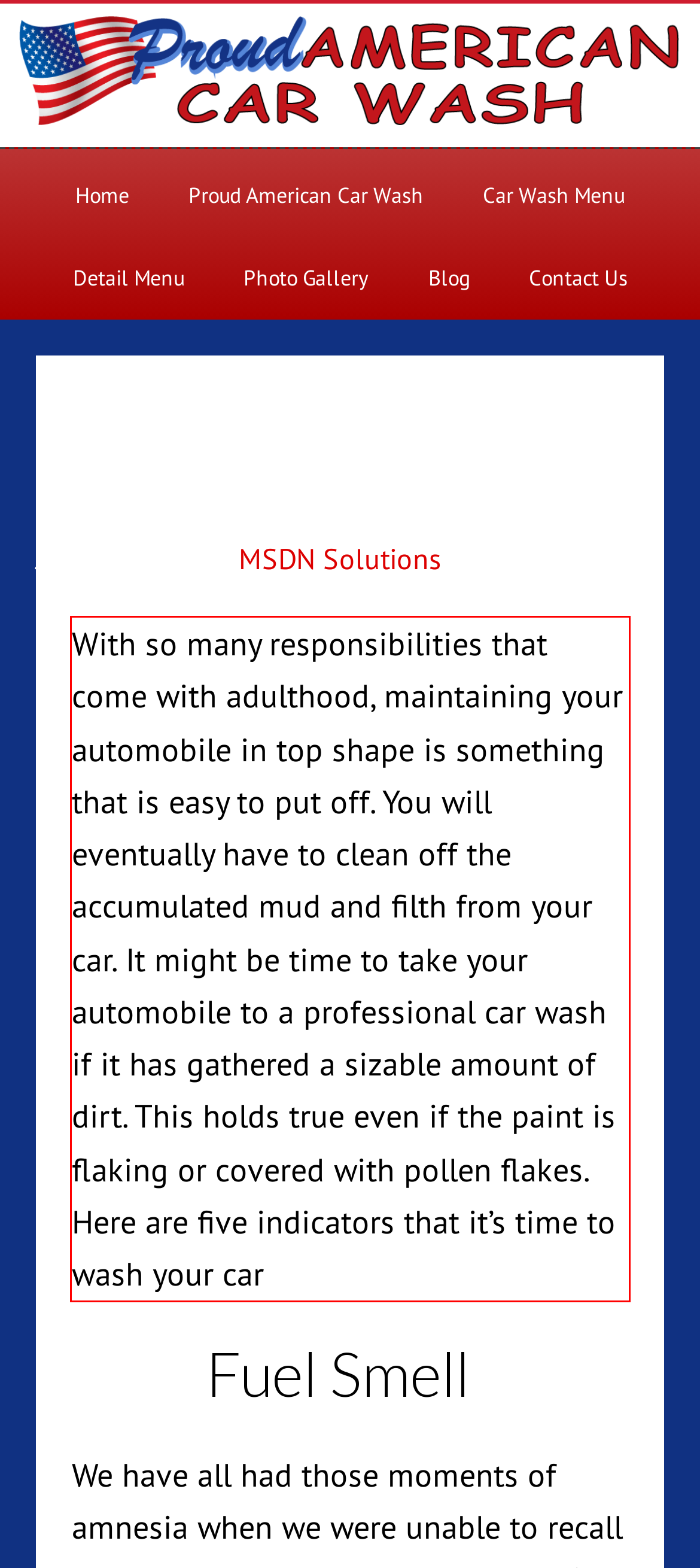Perform OCR on the text inside the red-bordered box in the provided screenshot and output the content.

With so many responsibilities that come with adulthood, maintaining your automobile in top shape is something that is easy to put off. You will eventually have to clean off the accumulated mud and filth from your car. It might be time to take your automobile to a professional car wash if it has gathered a sizable amount of dirt. This holds true even if the paint is flaking or covered with pollen flakes. Here are five indicators that it’s time to wash your car